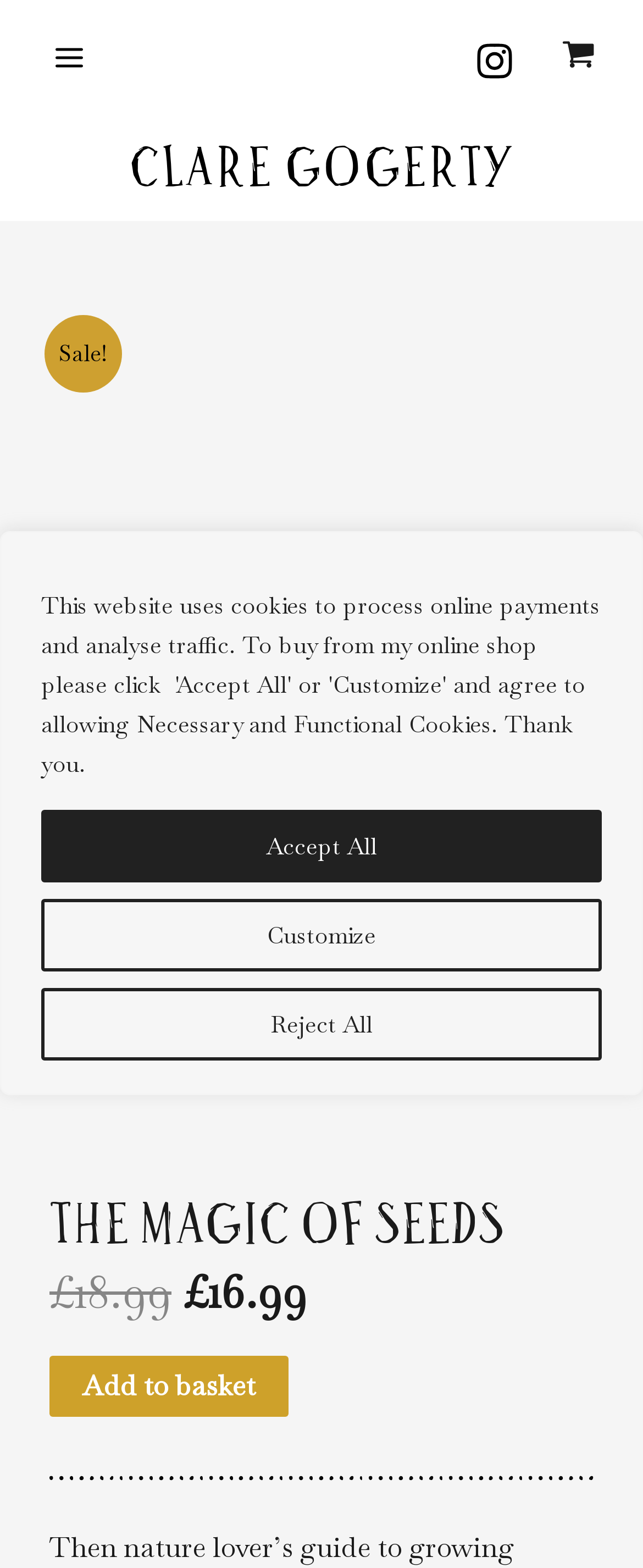Refer to the element description Add to basket and identify the corresponding bounding box in the screenshot. Format the coordinates as (top-left x, top-left y, bottom-right x, bottom-right y) with values in the range of 0 to 1.

[0.077, 0.864, 0.449, 0.903]